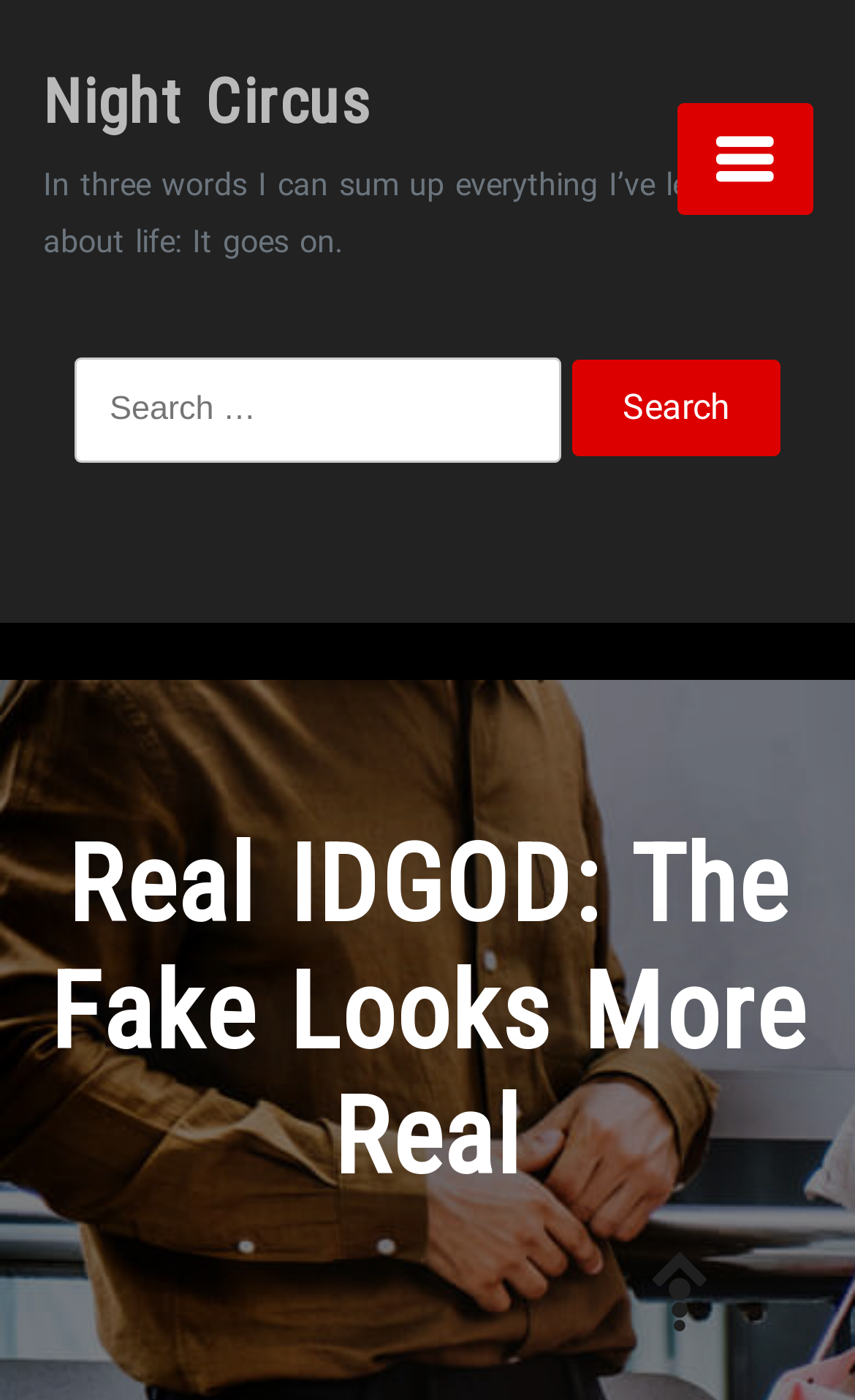Create a detailed narrative describing the layout and content of the webpage.

The webpage appears to be a blog post or article page, with a prominent heading "Night Circus" at the top, which is also a clickable link. Below the heading, there is a quote "In three words I can sum up everything I’ve learned about life: It goes on." 

On the top right corner, there is a button with an icon, possibly a settings or menu button. 

A search bar is located in the middle of the page, with a label "Search for:" and a text input field. The search bar is accompanied by a "Search" button on its right side.

At the bottom of the page, there is a larger heading "Real IDGOD: The Fake Looks More Real", which seems to be the title of the article or blog post.